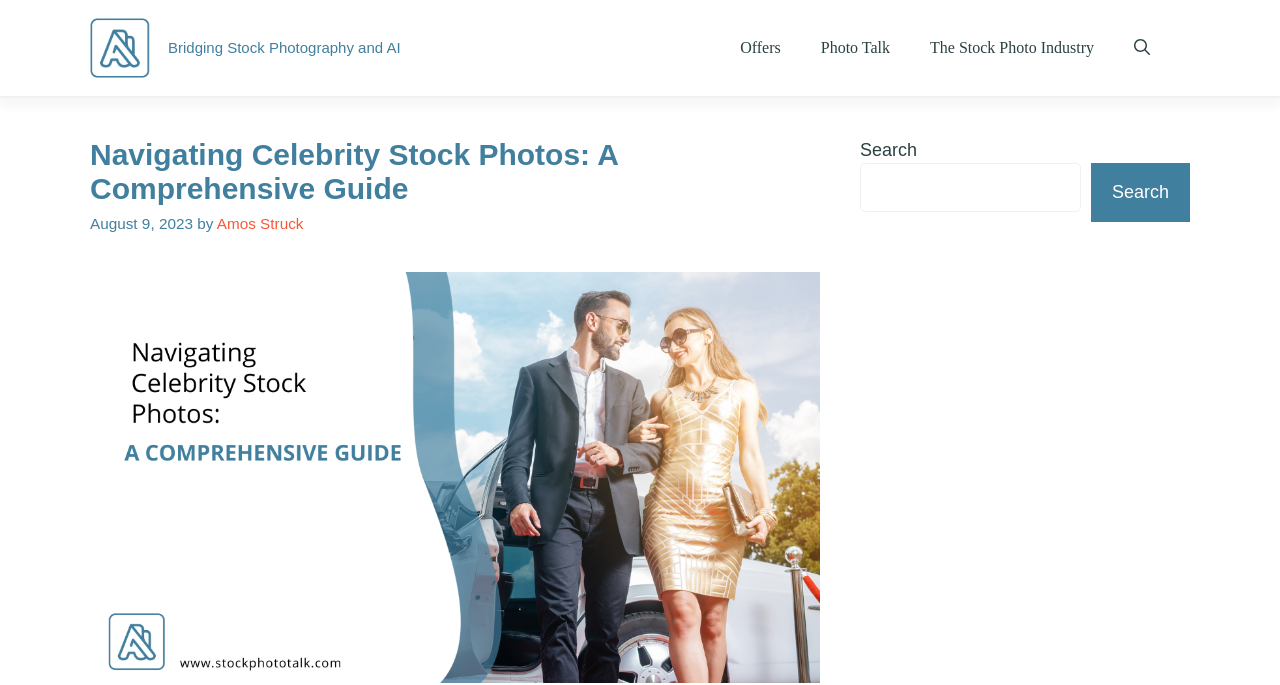Can you identify the bounding box coordinates of the clickable region needed to carry out this instruction: 'Explore the Stock Photo Industry'? The coordinates should be four float numbers within the range of 0 to 1, stated as [left, top, right, bottom].

[0.711, 0.033, 0.87, 0.106]